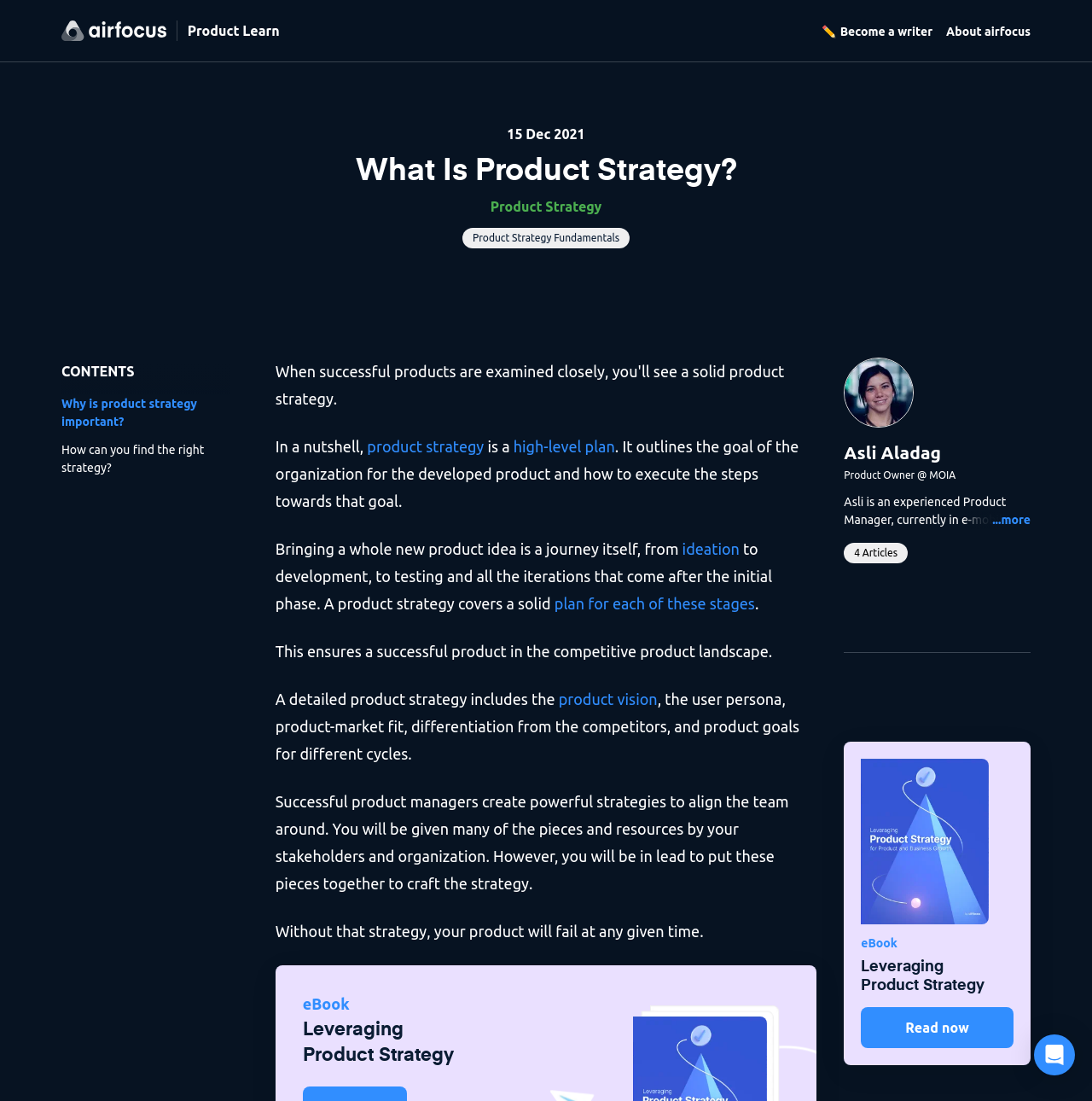Locate the bounding box coordinates of the clickable area needed to fulfill the instruction: "Open the 'Intercom Messenger'".

[0.947, 0.94, 0.984, 0.977]